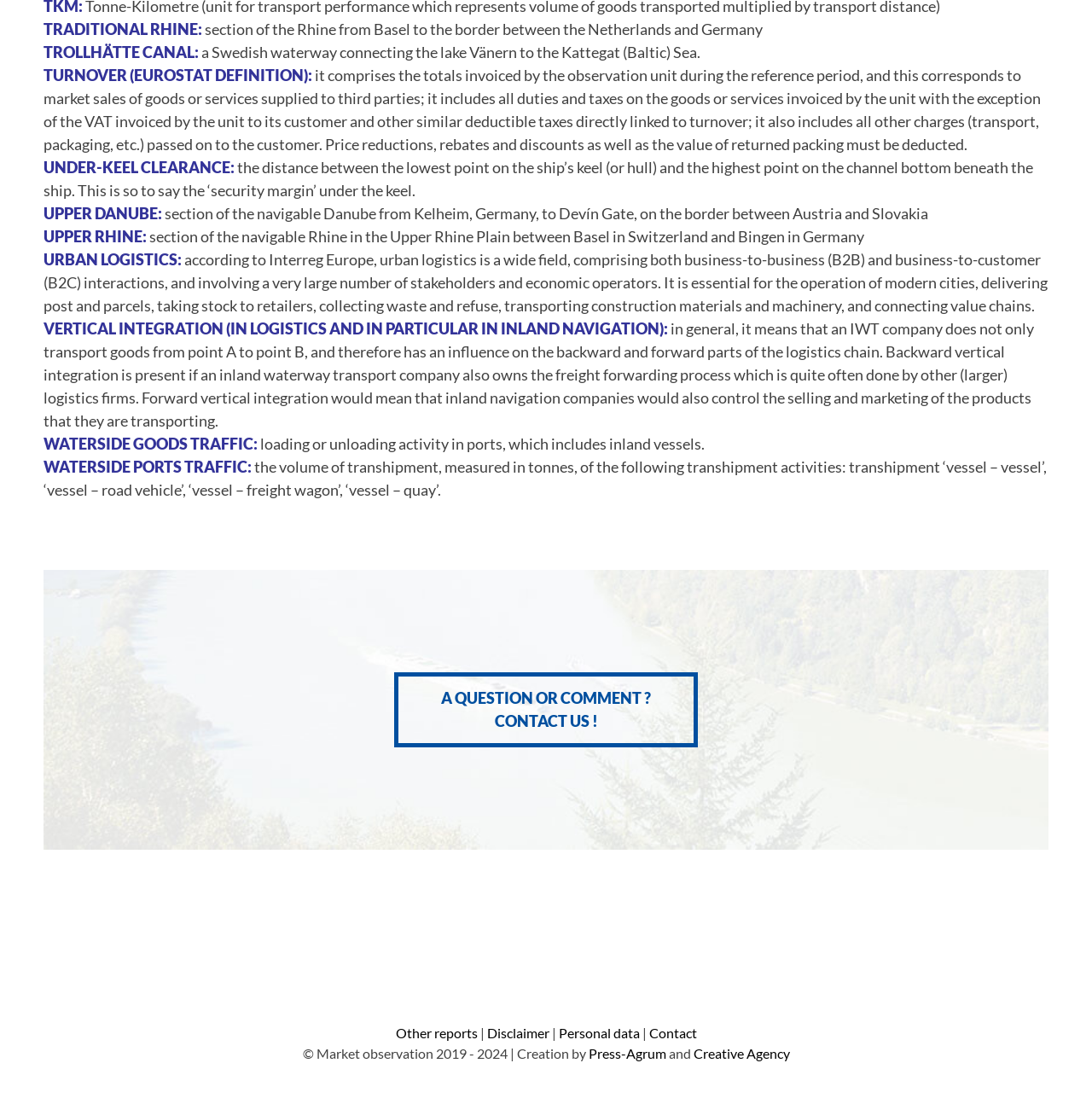Respond to the following question with a brief word or phrase:
What is the definition of Turnover according to Eurostat?

market sales of goods or services